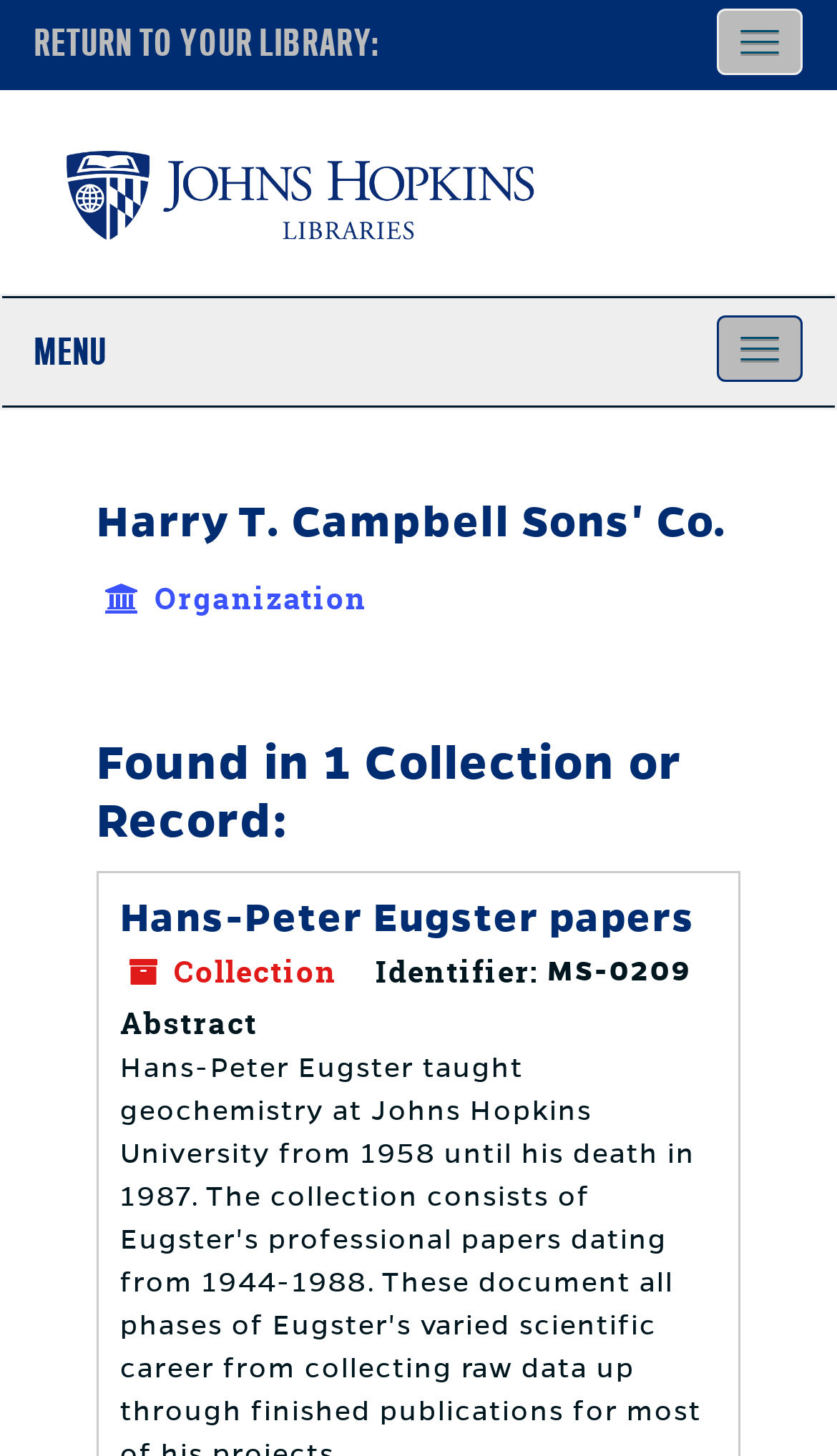Identify the bounding box of the HTML element described as: "Hans-Peter Eugster papers".

[0.144, 0.616, 0.831, 0.645]